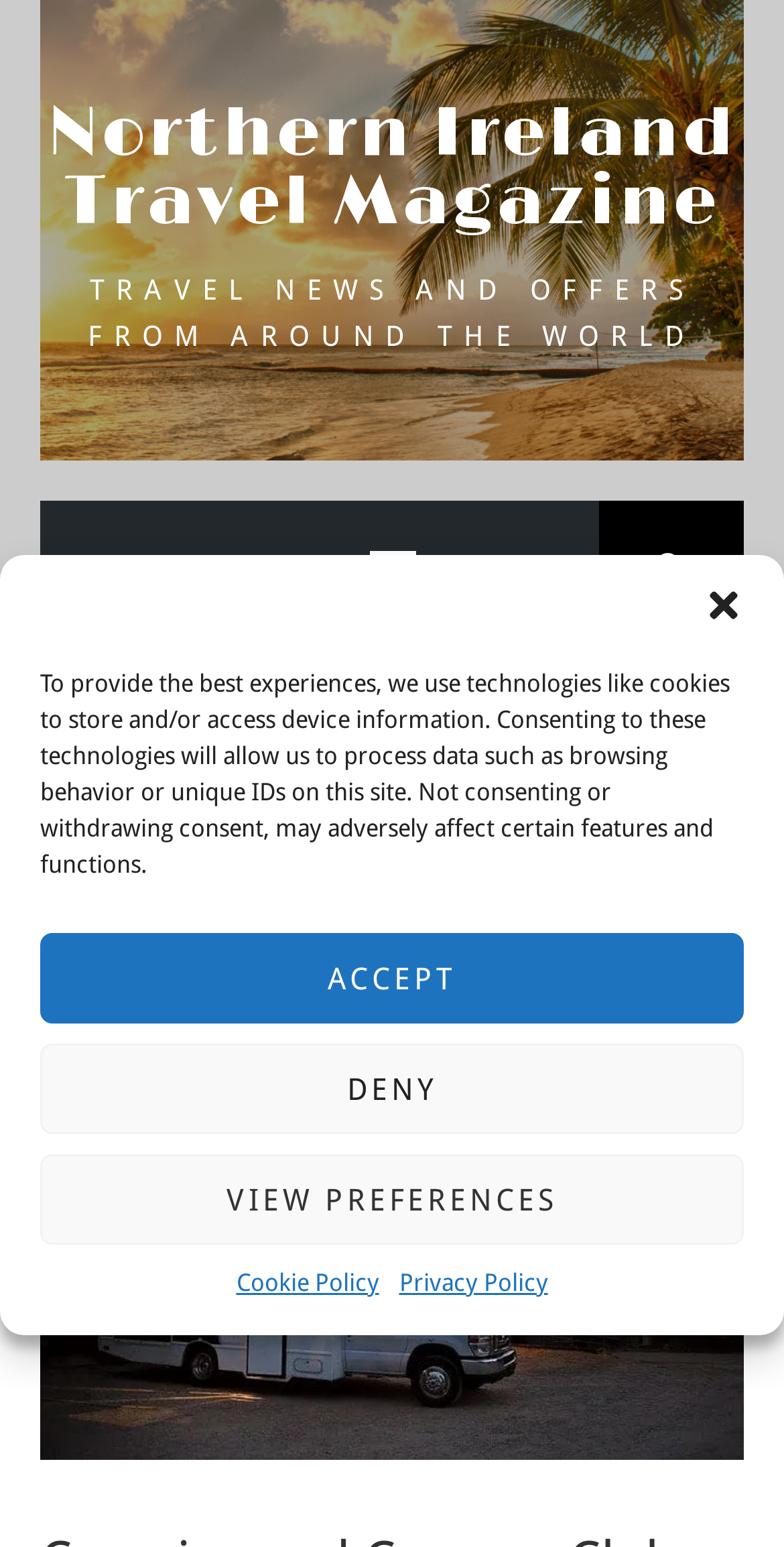Determine the bounding box coordinates of the clickable element to achieve the following action: 'view travel extras'. Provide the coordinates as four float values between 0 and 1, formatted as [left, top, right, bottom].

[0.197, 0.456, 0.569, 0.476]